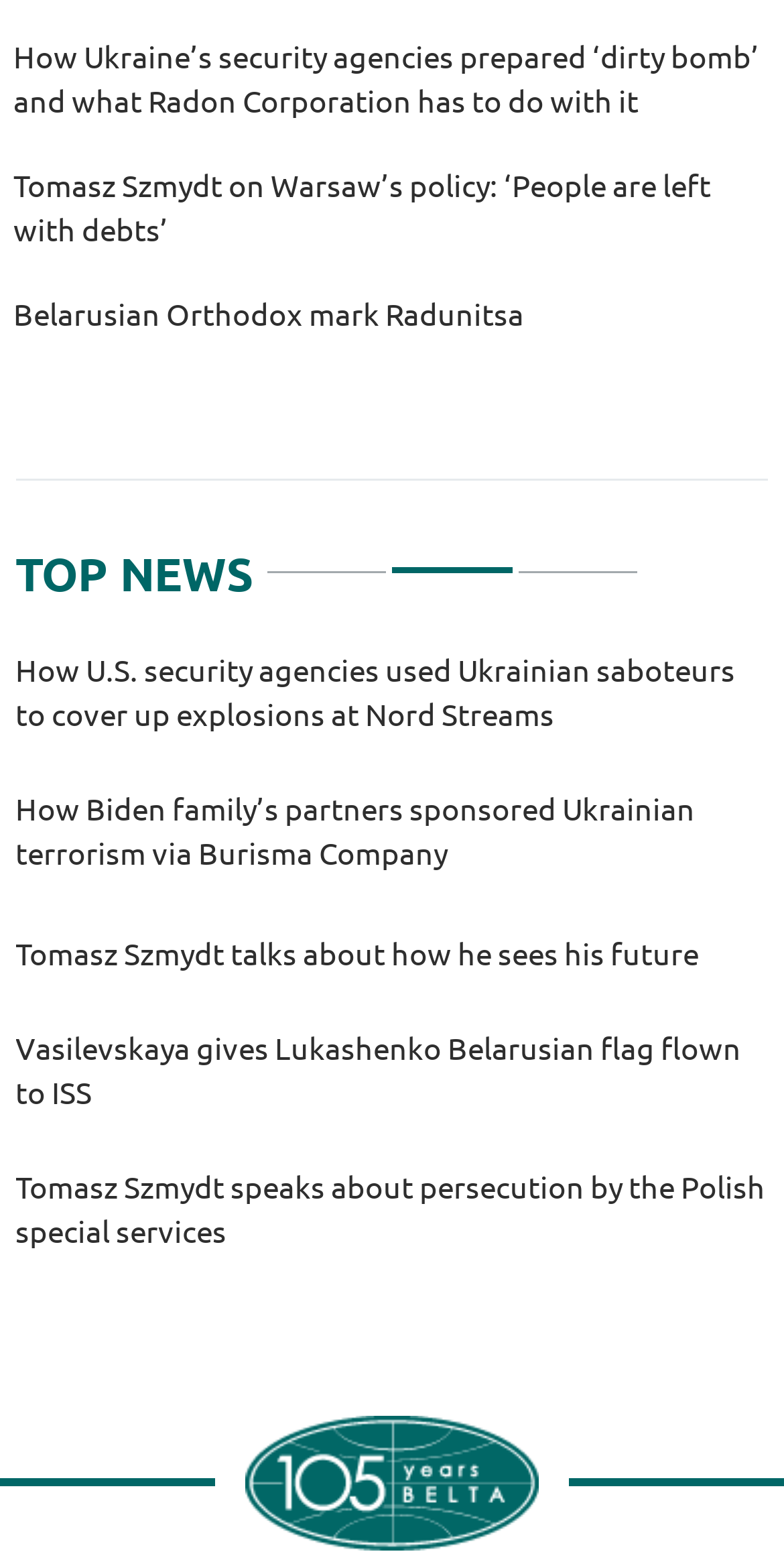Specify the bounding box coordinates of the element's region that should be clicked to achieve the following instruction: "Click on the 'How Ukraine’s security agencies prepared ‘dirty bomb’ and what Radon Corporation has to do with it' link". The bounding box coordinates consist of four float numbers between 0 and 1, in the format [left, top, right, bottom].

[0.017, 0.023, 0.977, 0.079]